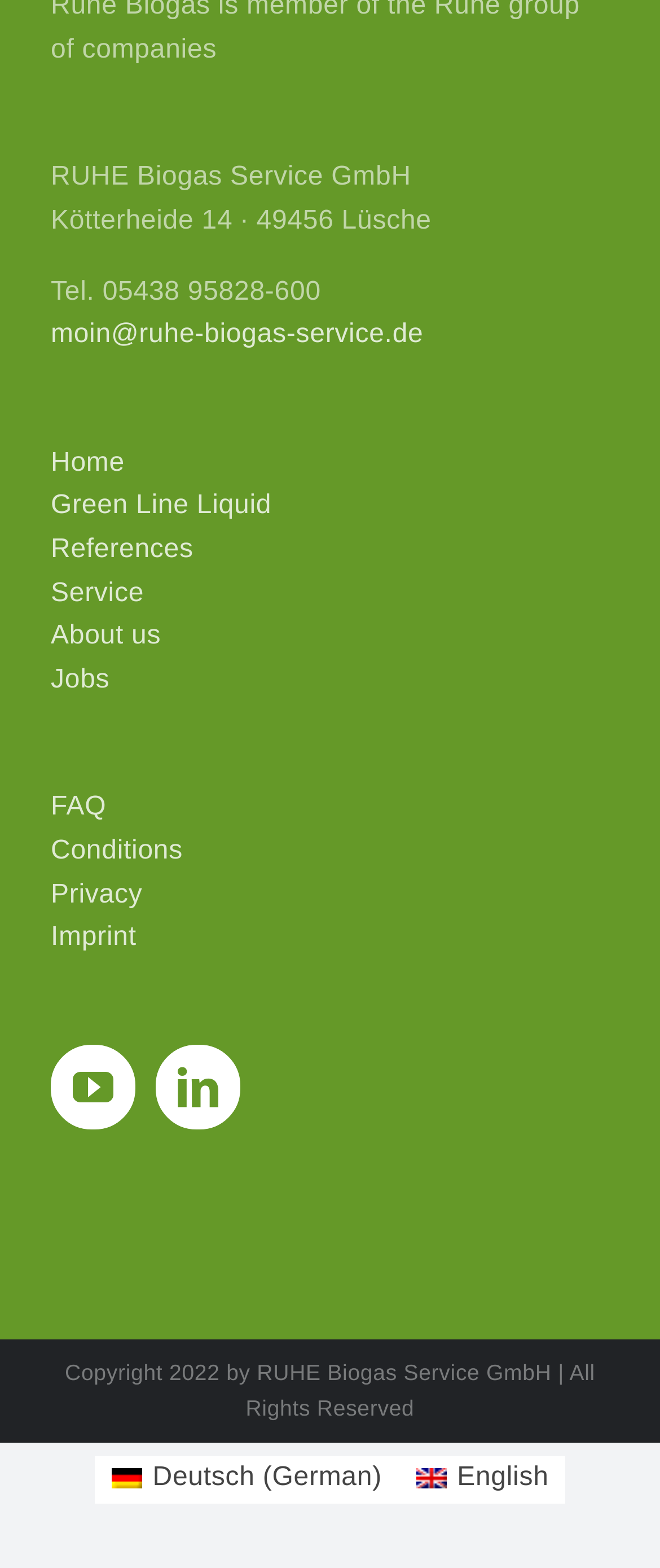Find the bounding box coordinates for the area you need to click to carry out the instruction: "learn about the company's services". The coordinates should be four float numbers between 0 and 1, indicated as [left, top, right, bottom].

[0.077, 0.369, 0.218, 0.387]